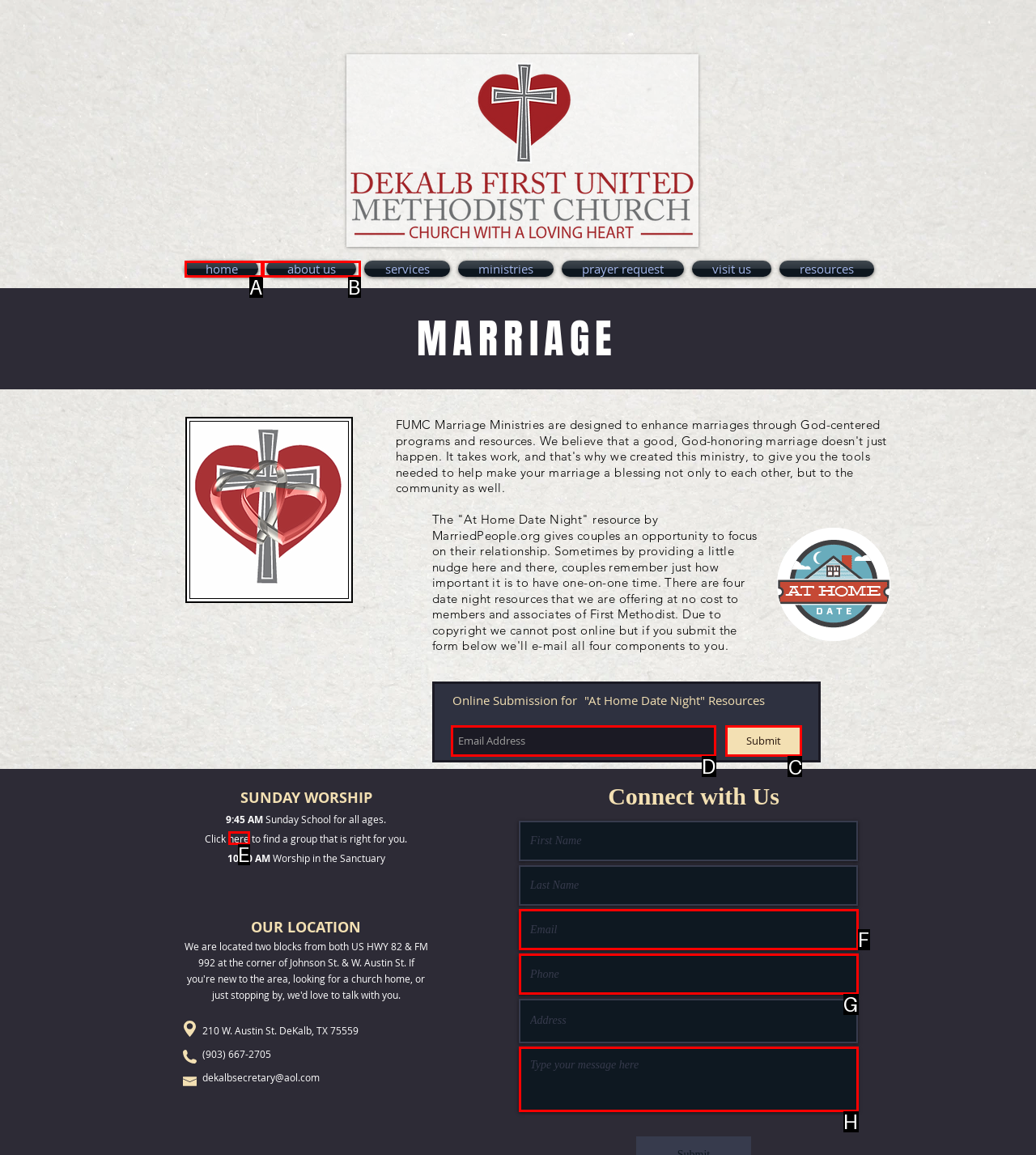From the options shown in the screenshot, tell me which lettered element I need to click to complete the task: submit the 'At Home Date Night' resource form.

C